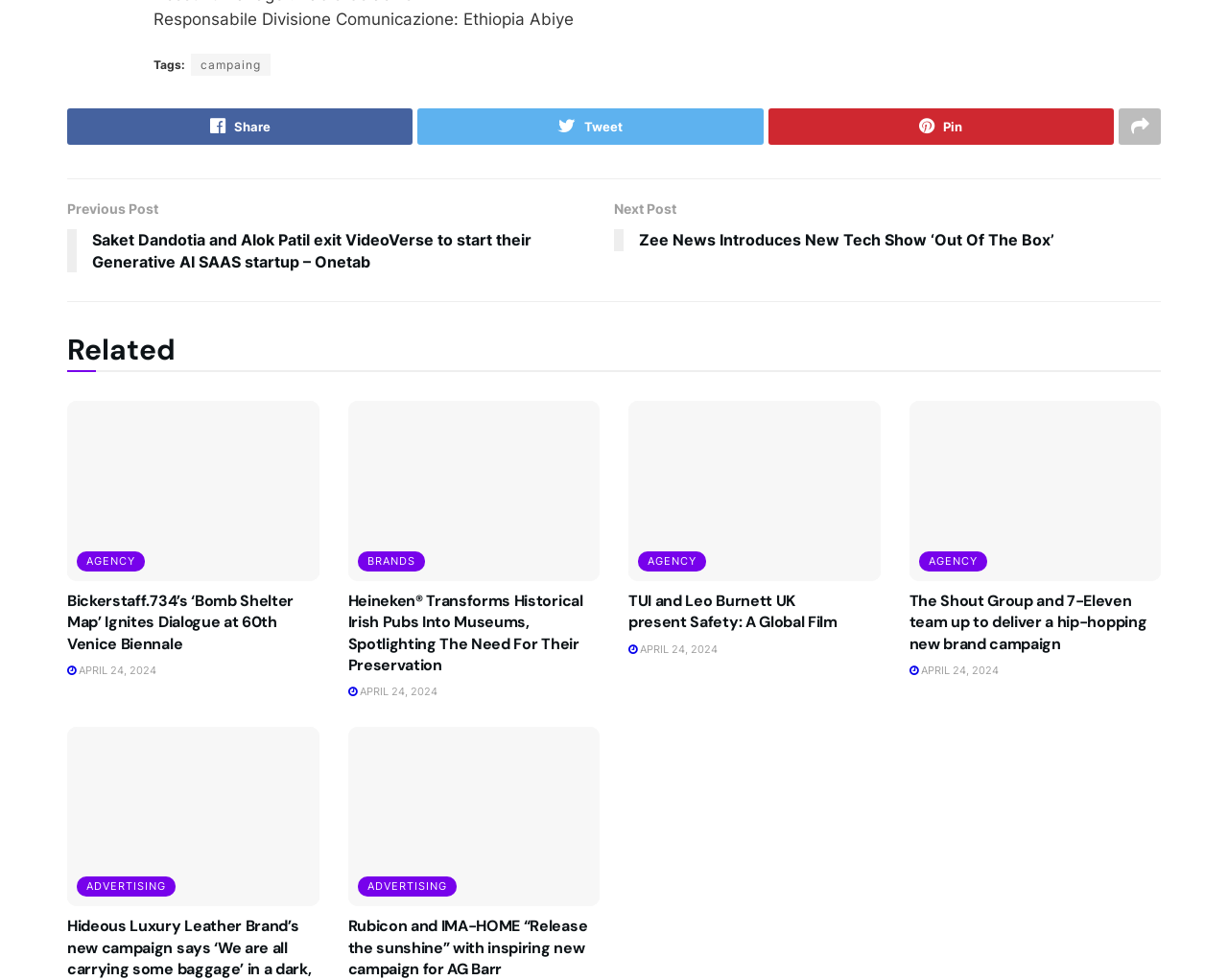Provide a short, one-word or phrase answer to the question below:
What is the date mentioned in the articles?

APRIL 24, 2024